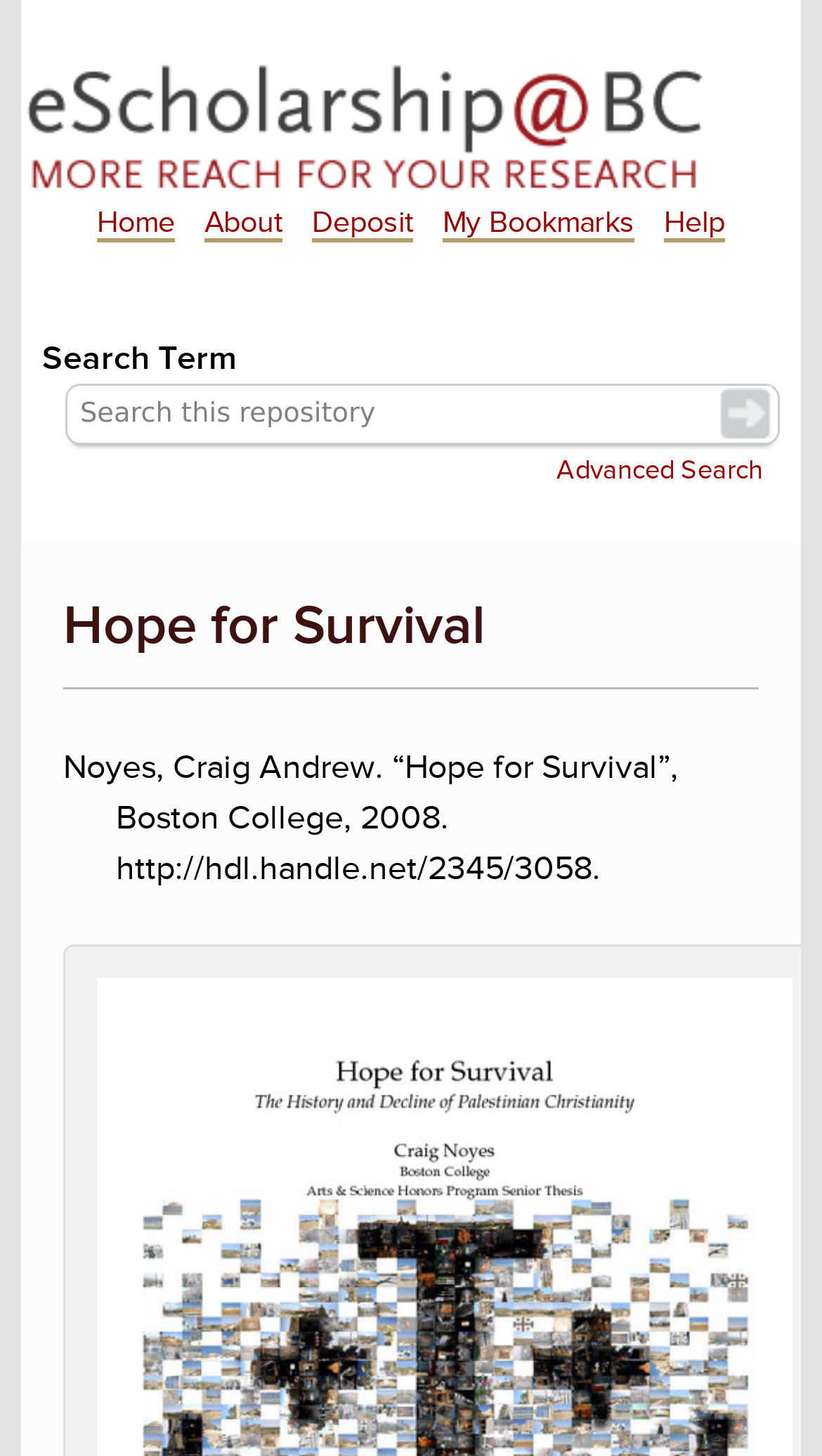Identify the bounding box coordinates of the element to click to follow this instruction: 'get help'. Ensure the coordinates are four float values between 0 and 1, provided as [left, top, right, bottom].

[0.808, 0.14, 0.882, 0.167]